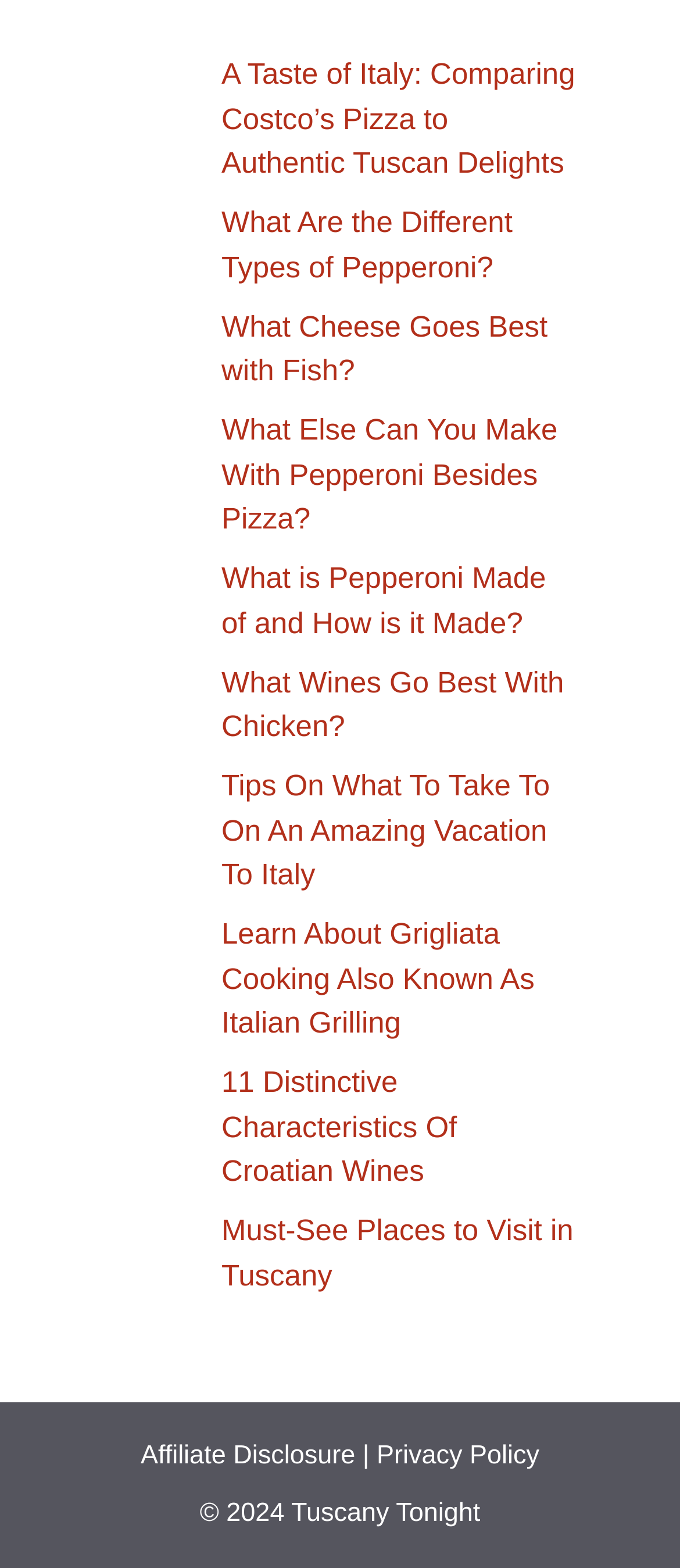Point out the bounding box coordinates of the section to click in order to follow this instruction: "Check the affiliate disclosure".

[0.207, 0.919, 0.522, 0.938]